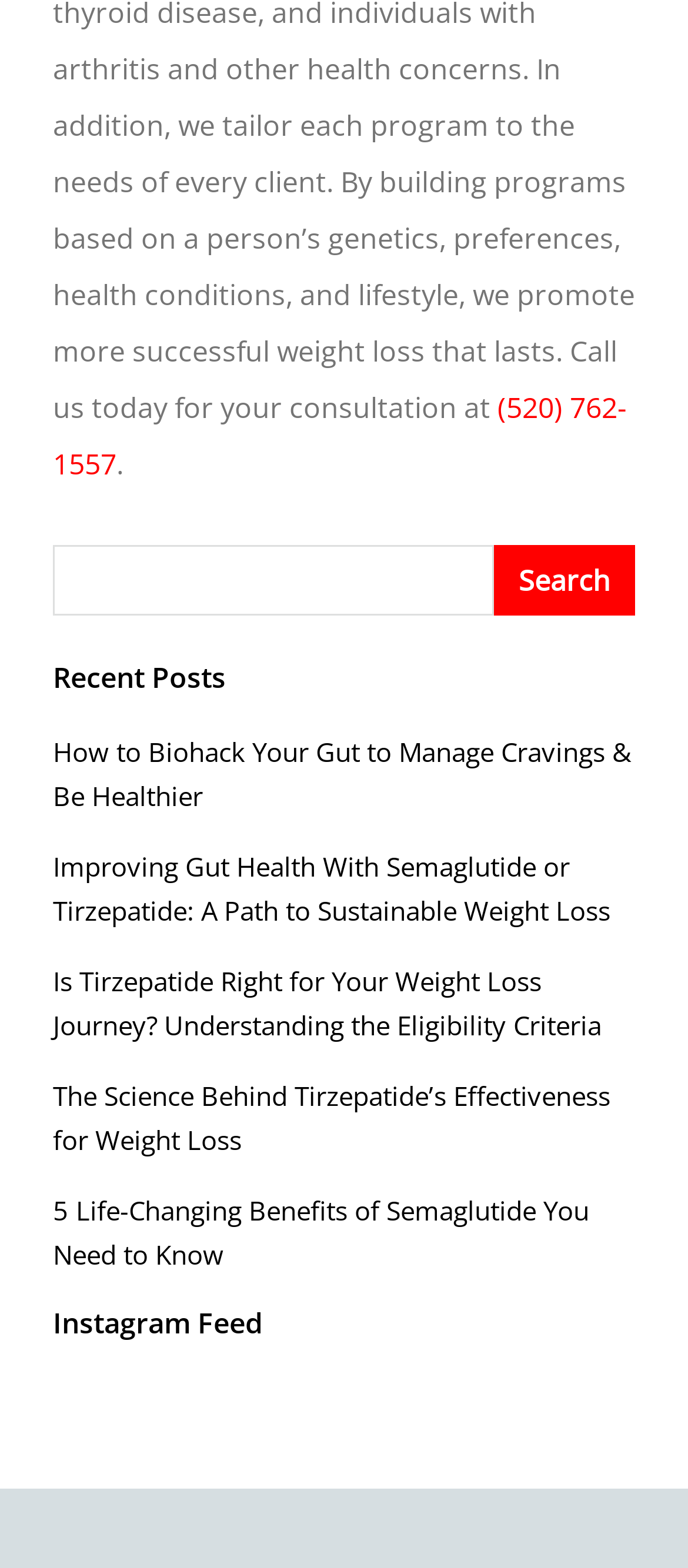Specify the bounding box coordinates of the area to click in order to follow the given instruction: "view Instagram feed."

[0.077, 0.833, 0.923, 0.855]